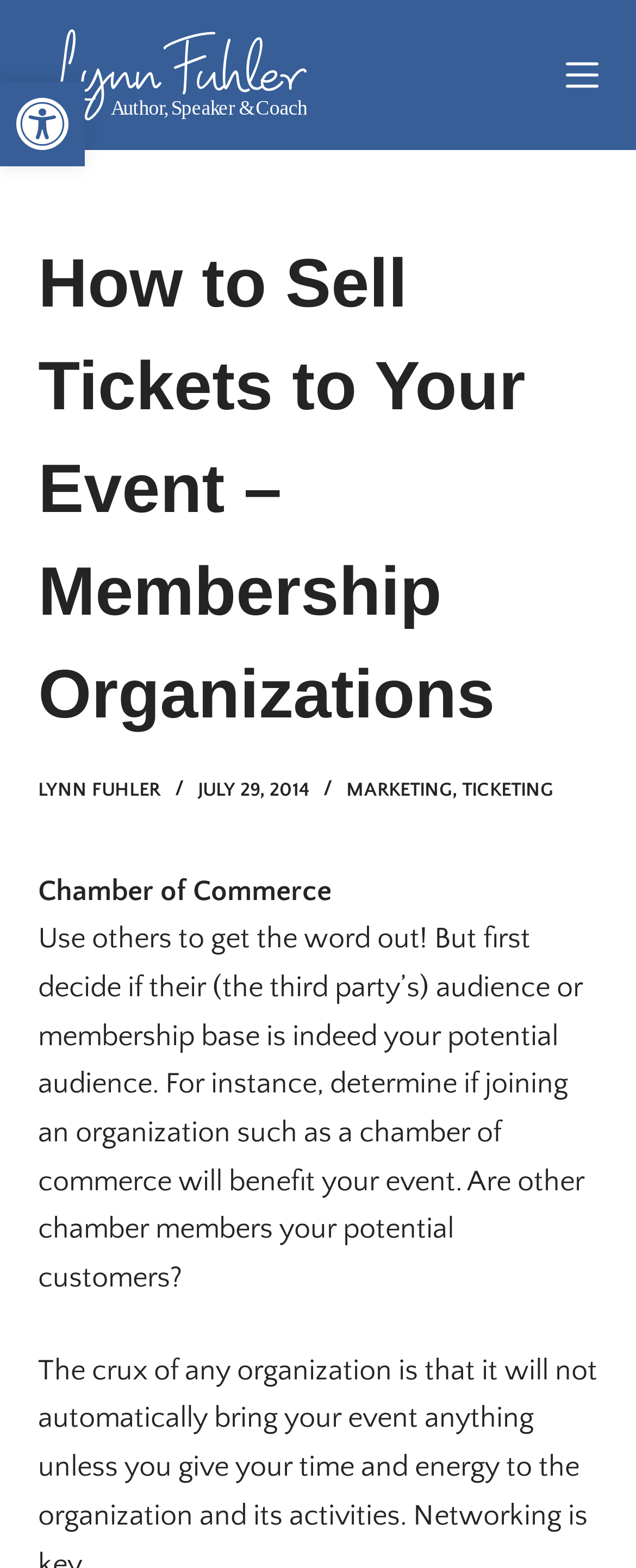Using the given description, provide the bounding box coordinates formatted as (top-left x, top-left y, bottom-right x, bottom-right y), with all values being floating point numbers between 0 and 1. Description: Skip to content

[0.0, 0.0, 0.103, 0.021]